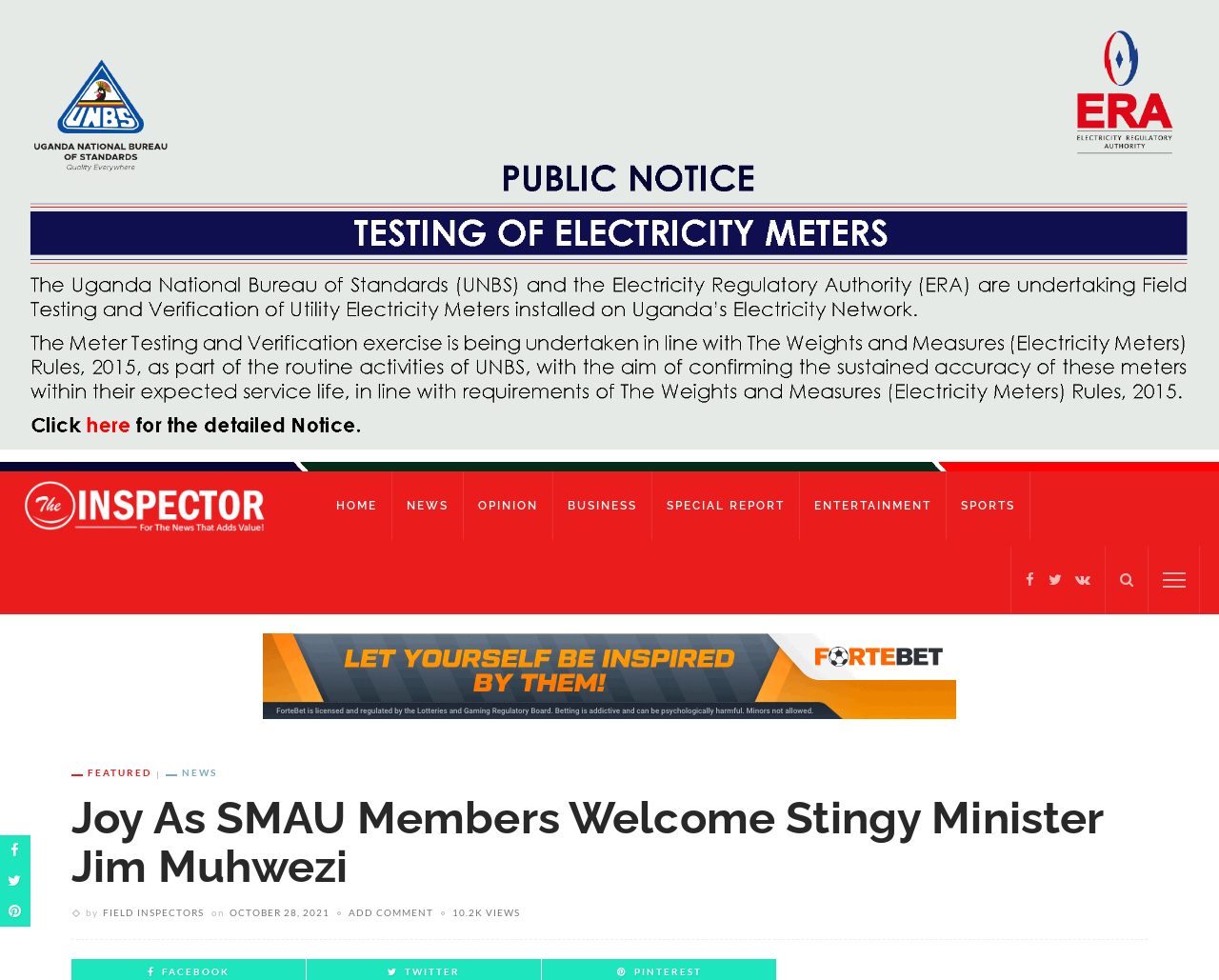Locate the bounding box coordinates of the clickable element to fulfill the following instruction: "Read the article titled Joy As SMAU Members Welcome Stingy Minister Jim Muhwezi". Provide the coordinates as four float numbers between 0 and 1 in the format [left, top, right, bottom].

[0.043, 0.783, 0.957, 0.959]